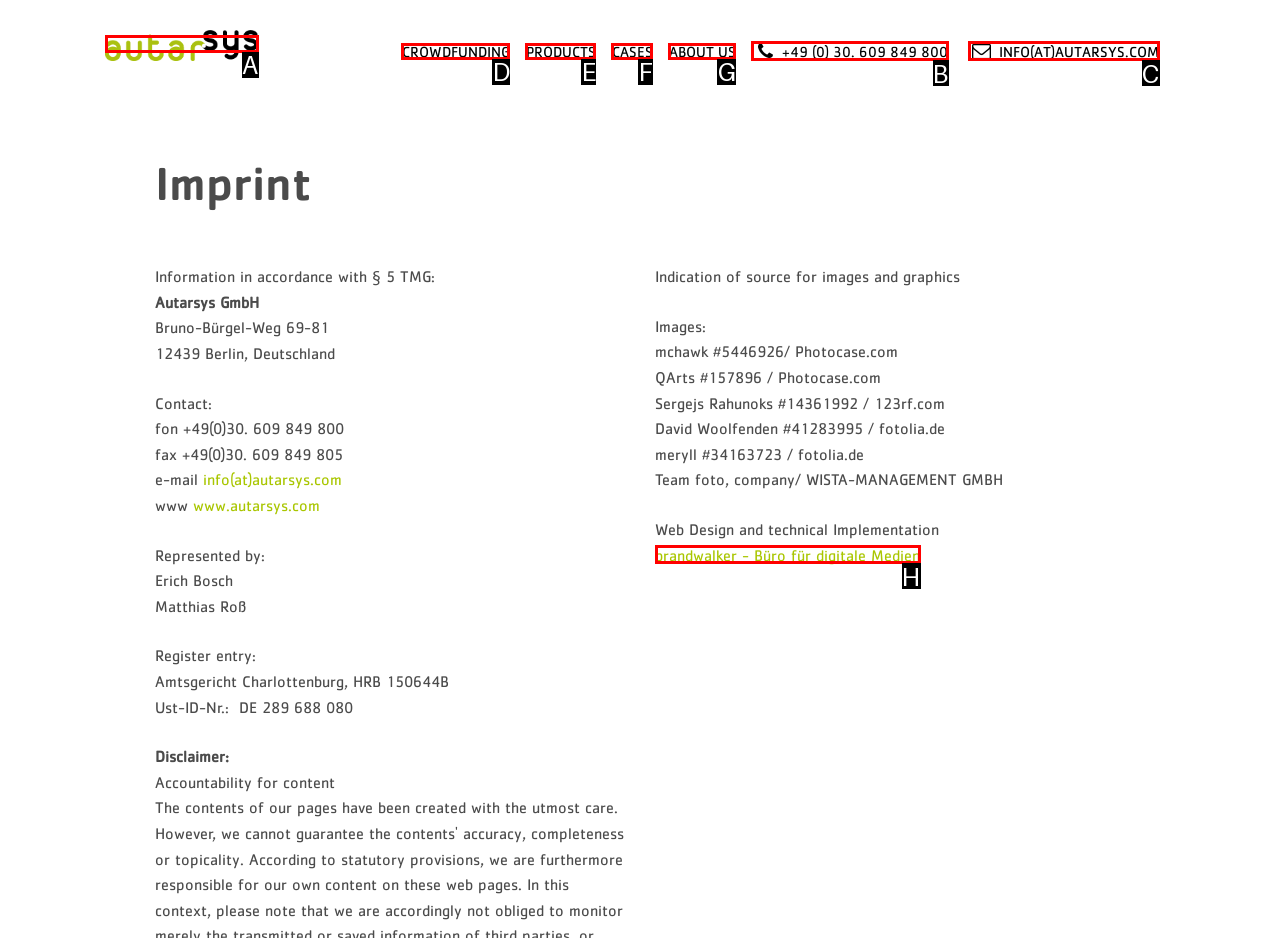Choose the option that best matches the description: info(at)autarsys.com
Indicate the letter of the matching option directly.

C